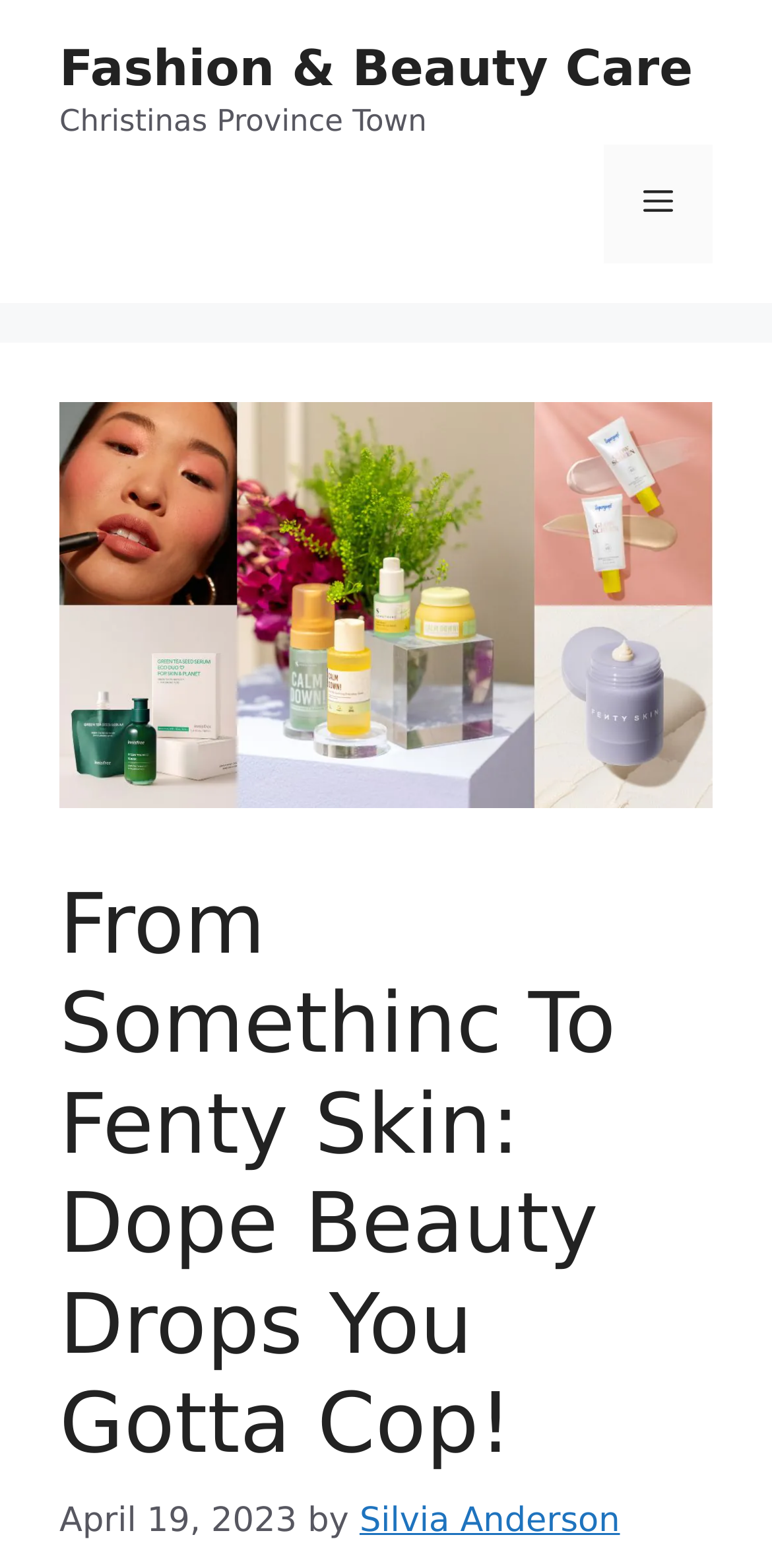What is the category of the article?
Provide an in-depth answer to the question, covering all aspects.

I determined the category of the article by looking at the link 'Fashion & Beauty Care' located at the top of the webpage, which suggests that the article belongs to this category.